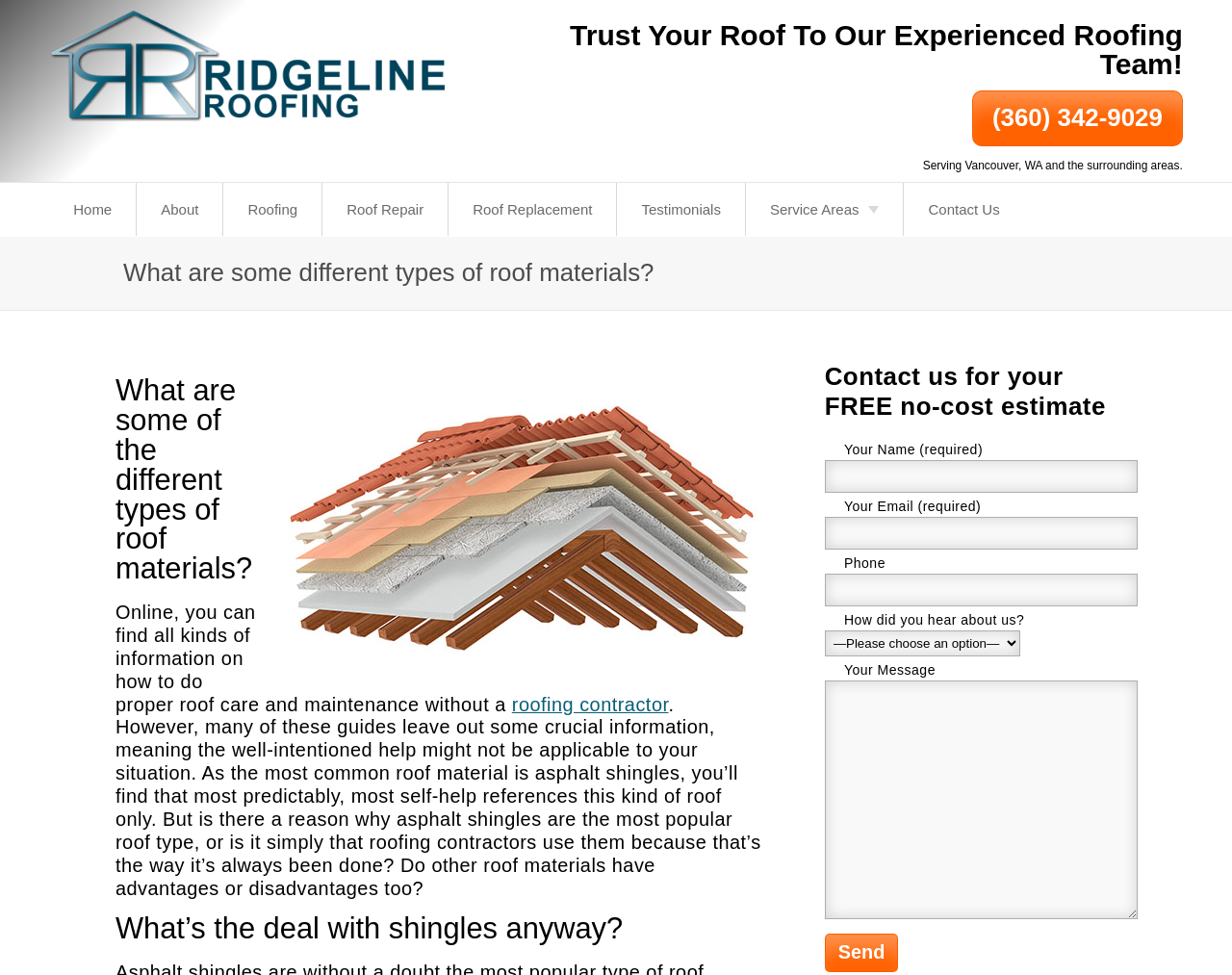Can you find and provide the main heading text of this webpage?

What are some different types of roof materials?